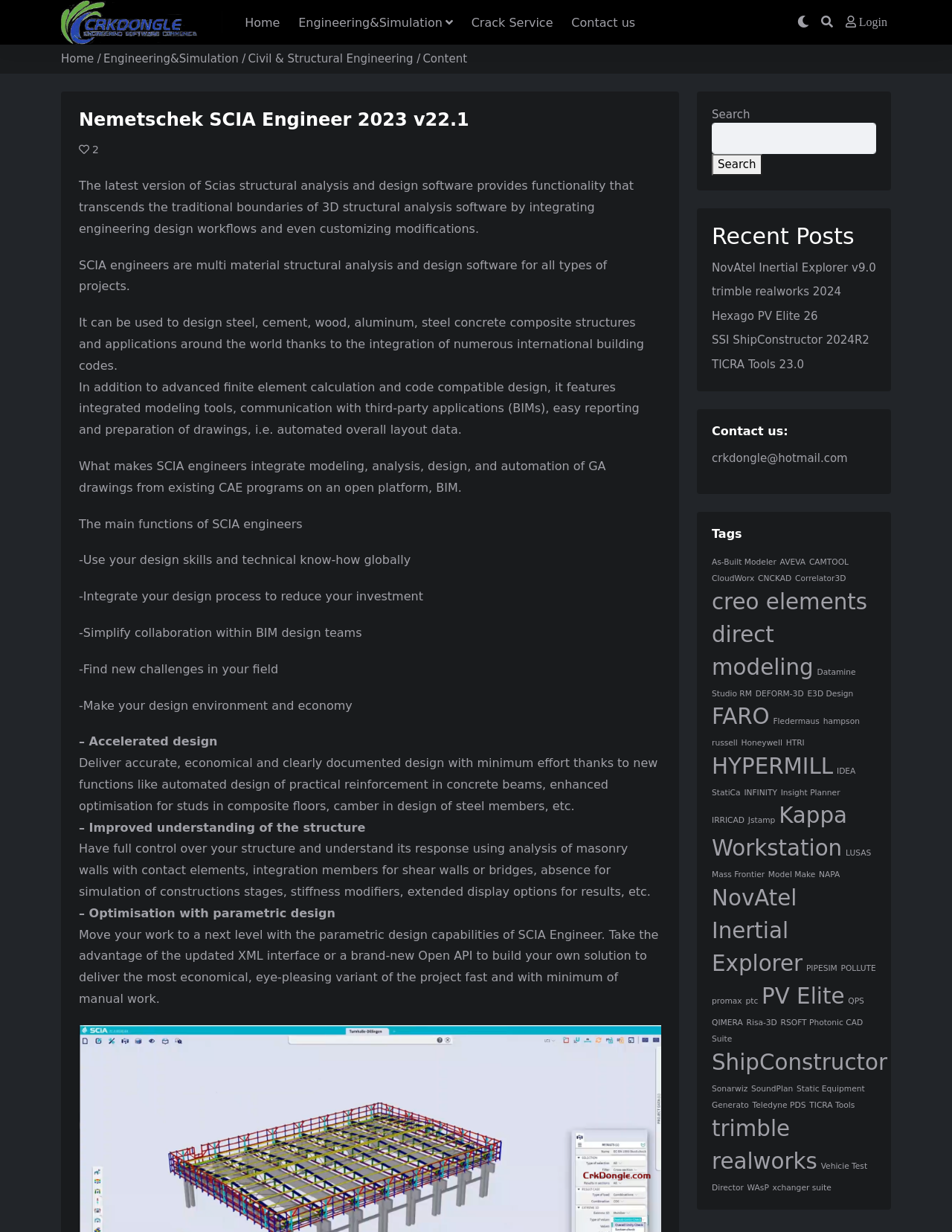Can you find and provide the main heading text of this webpage?

Nemetschek SCIA Engineer 2023 v22.1